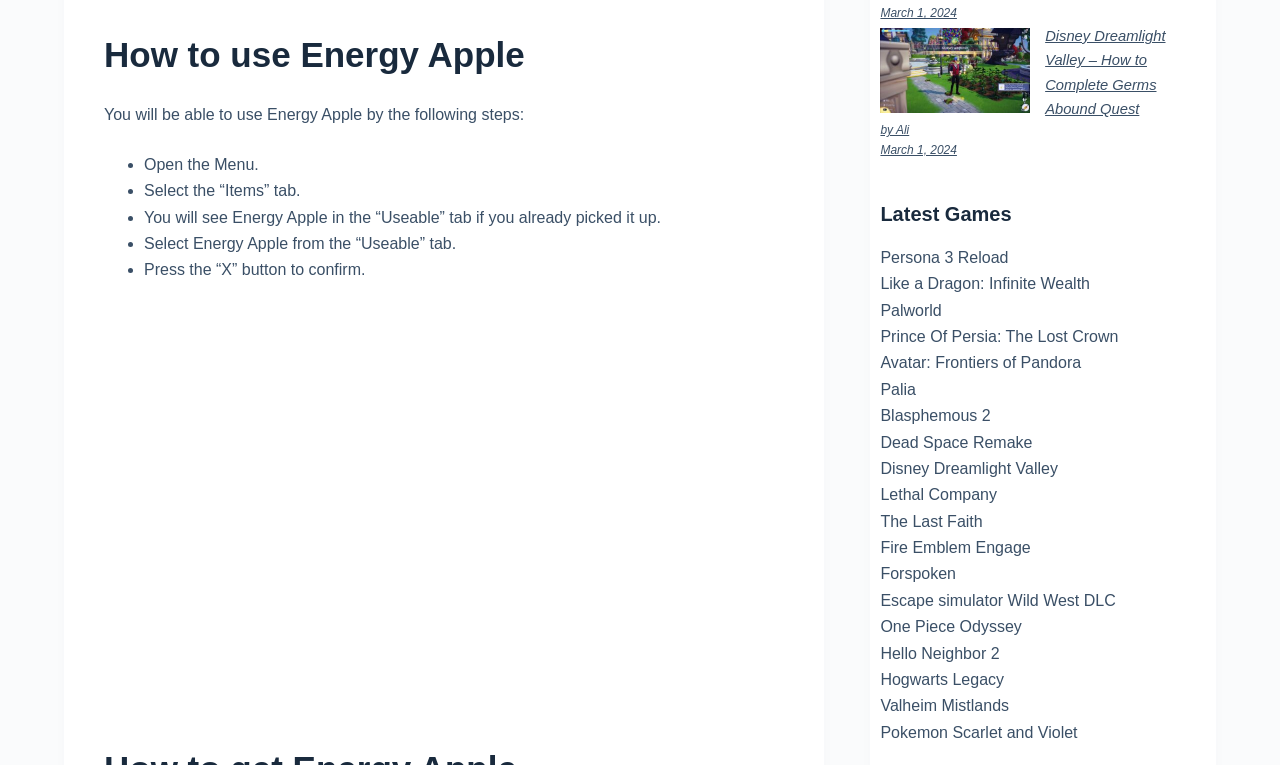Please indicate the bounding box coordinates for the clickable area to complete the following task: "Select the link to learn more about One Piece Odyssey". The coordinates should be specified as four float numbers between 0 and 1, i.e., [left, top, right, bottom].

[0.688, 0.808, 0.798, 0.83]